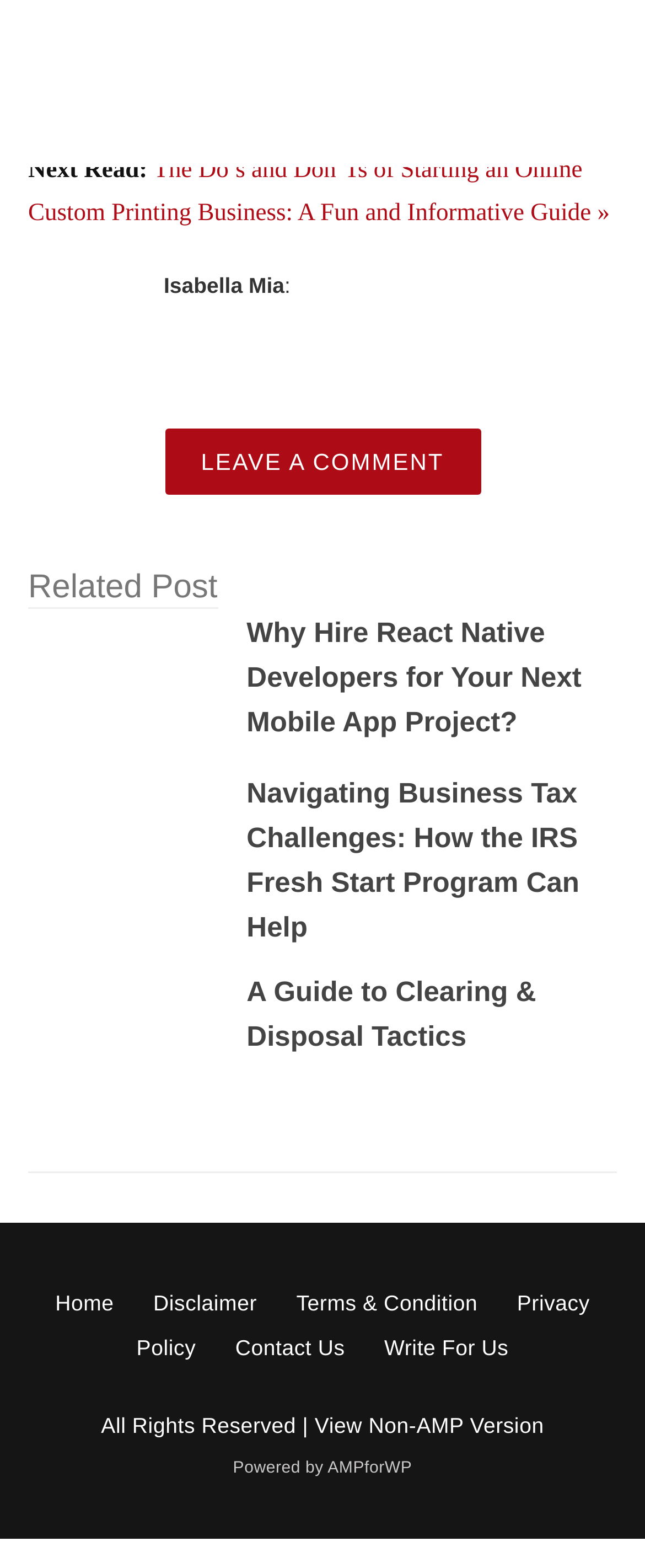Determine the bounding box for the HTML element described here: "Disclaimer". The coordinates should be given as [left, top, right, bottom] with each number being a float between 0 and 1.

[0.238, 0.823, 0.398, 0.839]